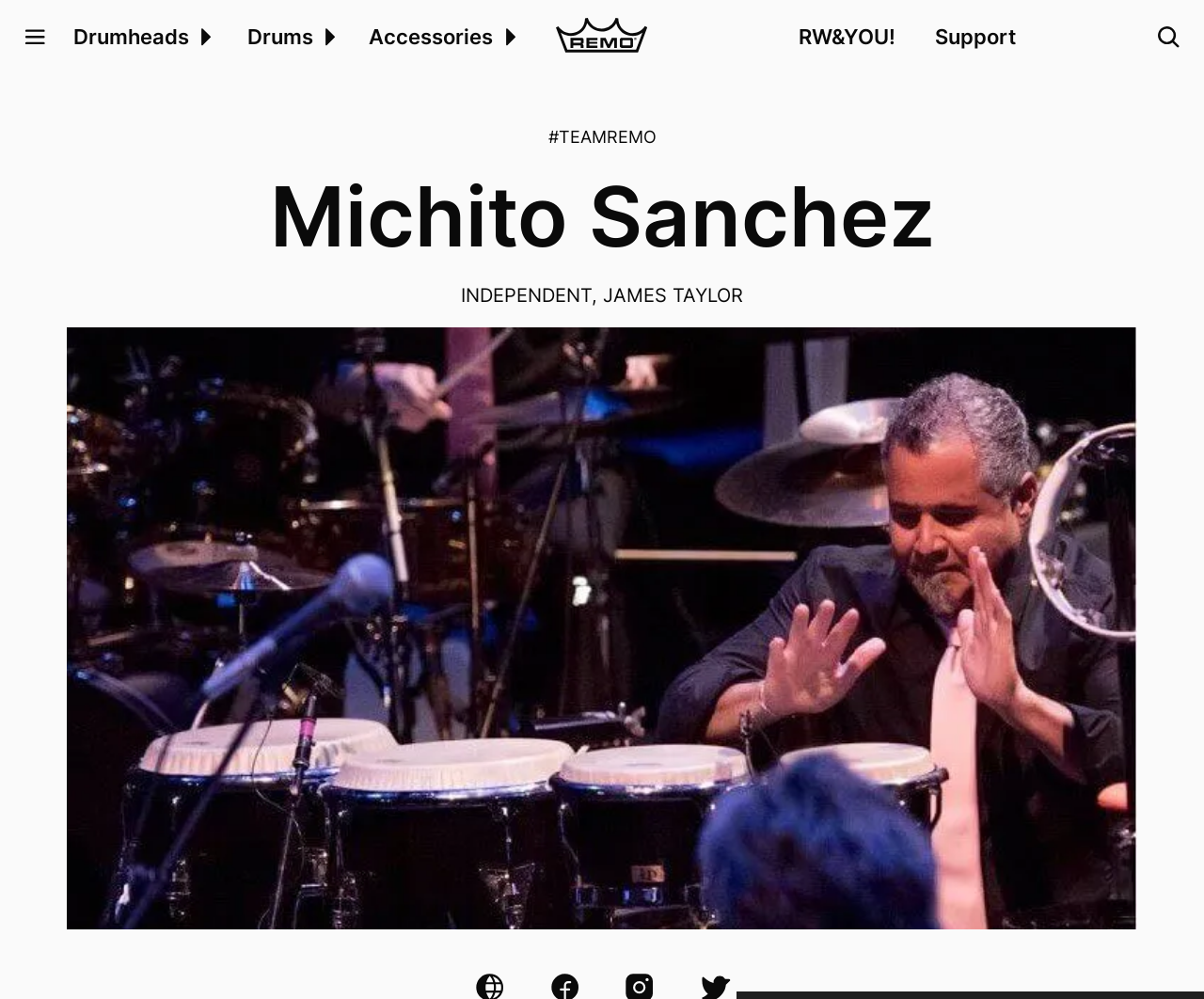Respond to the following question using a concise word or phrase: 
What is the text below the main menu?

INDEPENDENT, JAMES TAYLOR